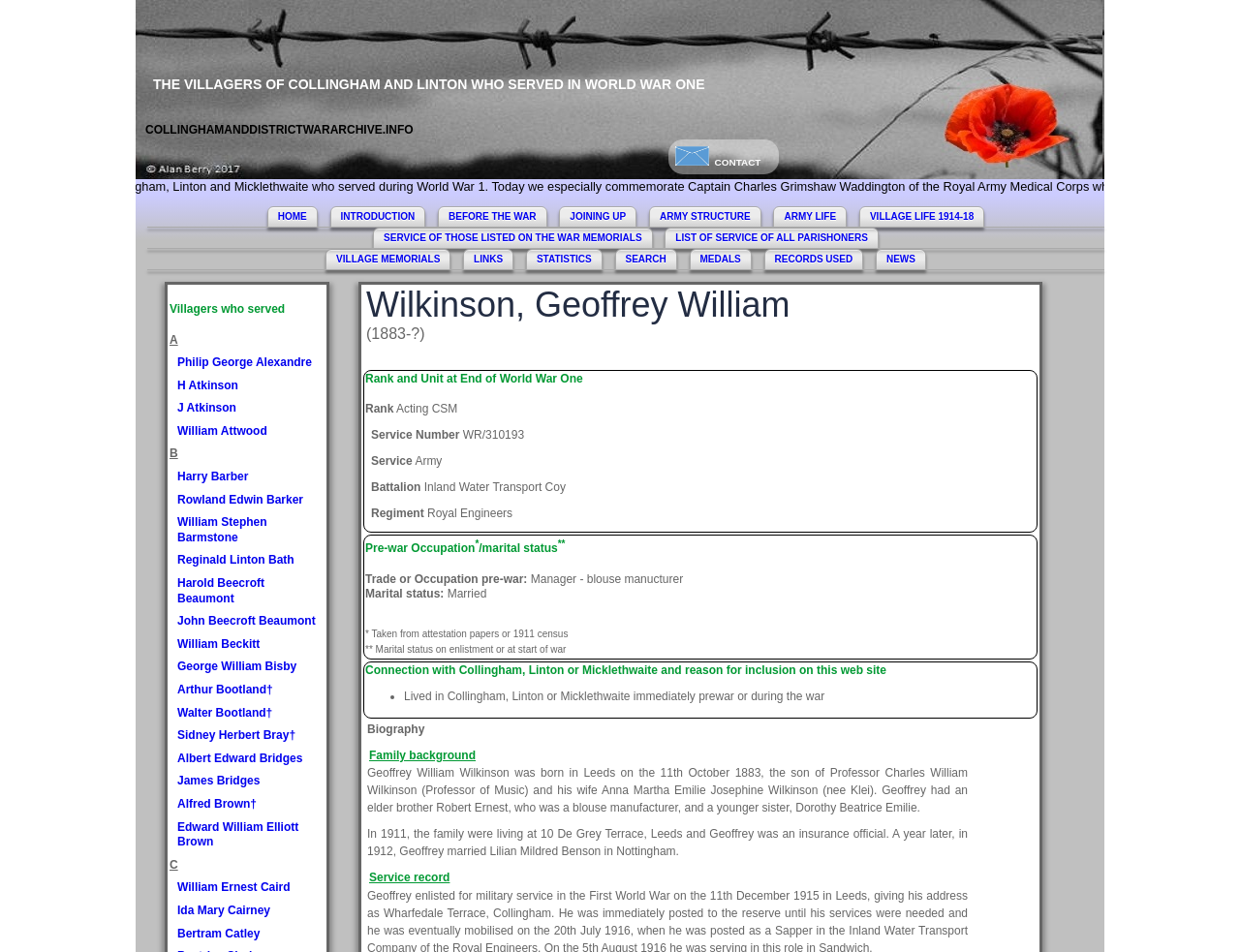Determine the bounding box coordinates for the area that needs to be clicked to fulfill this task: "Read about 'Geoffrey William Wilkinson'". The coordinates must be given as four float numbers between 0 and 1, i.e., [left, top, right, bottom].

[0.295, 0.299, 0.637, 0.341]